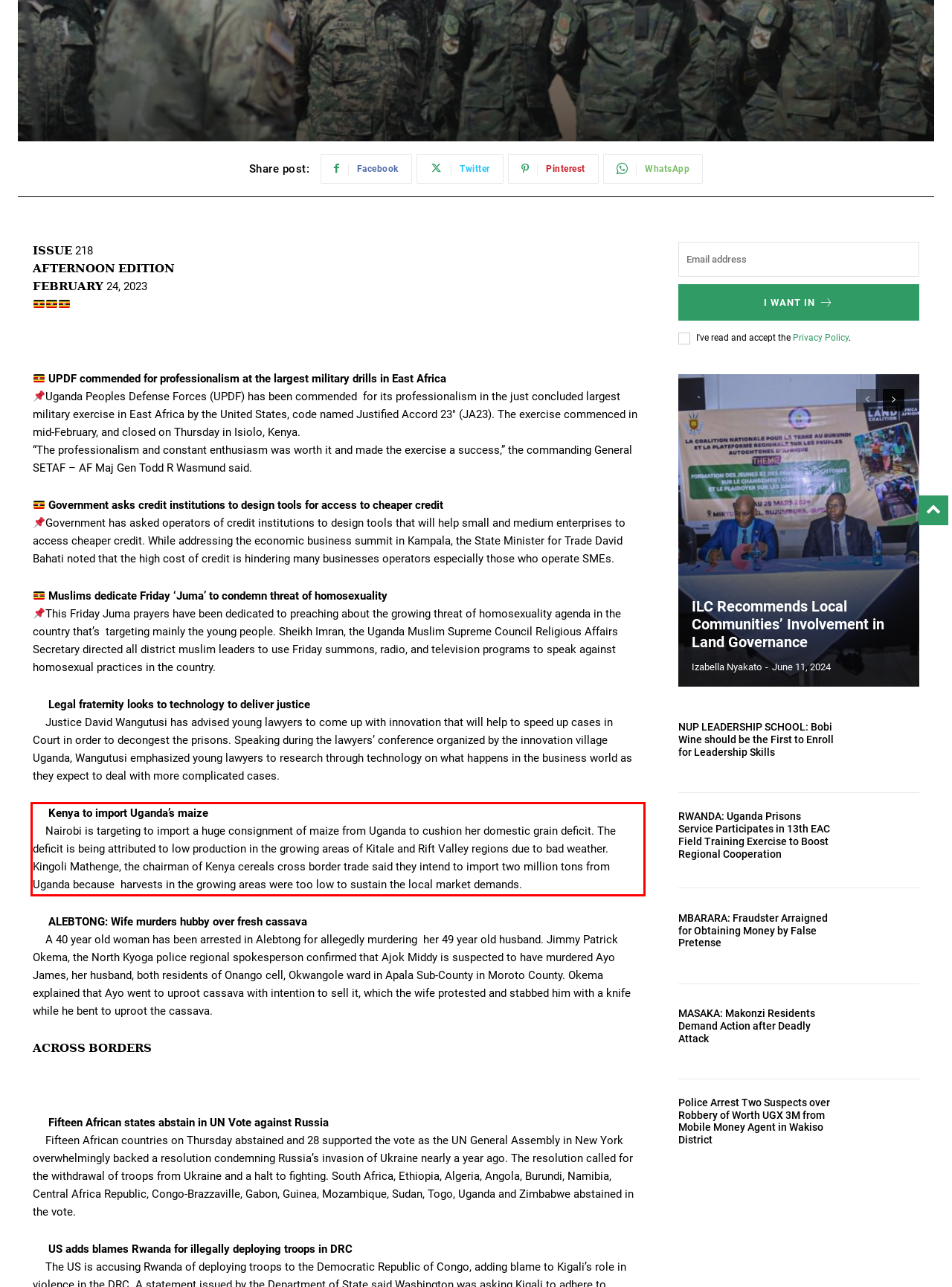The screenshot provided shows a webpage with a red bounding box. Apply OCR to the text within this red bounding box and provide the extracted content.

Kenya to import Uganda’s maize Nairobi is targeting to import a huge consignment of maize from Uganda to cushion her domestic grain deficit. The deficit is being attributed to low production in the growing areas of Kitale and Rift Valley regions due to bad weather. Kingoli Mathenge, the chairman of Kenya cereals cross border trade said they intend to import two million tons from Uganda because harvests in the growing areas were too low to sustain the local market demands.